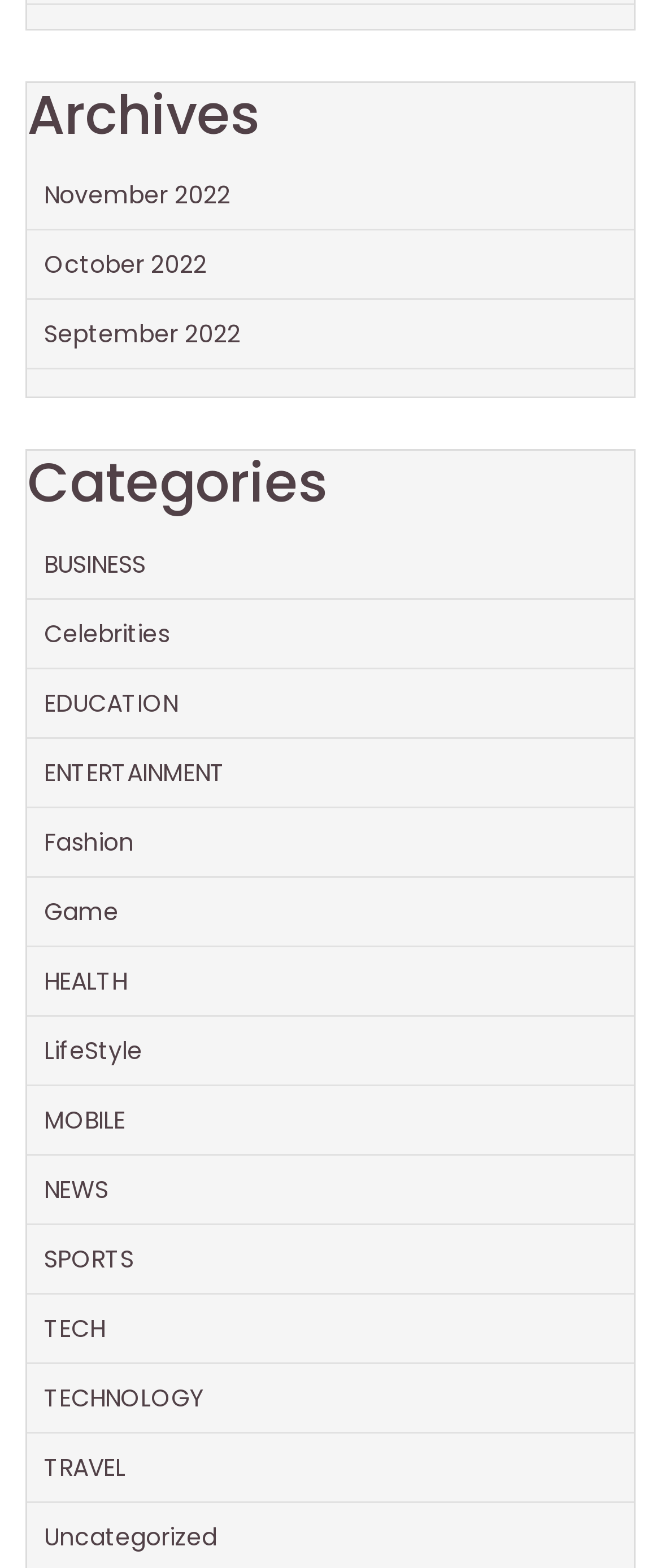How many categories are listed?
Based on the image, answer the question with a single word or brief phrase.

15